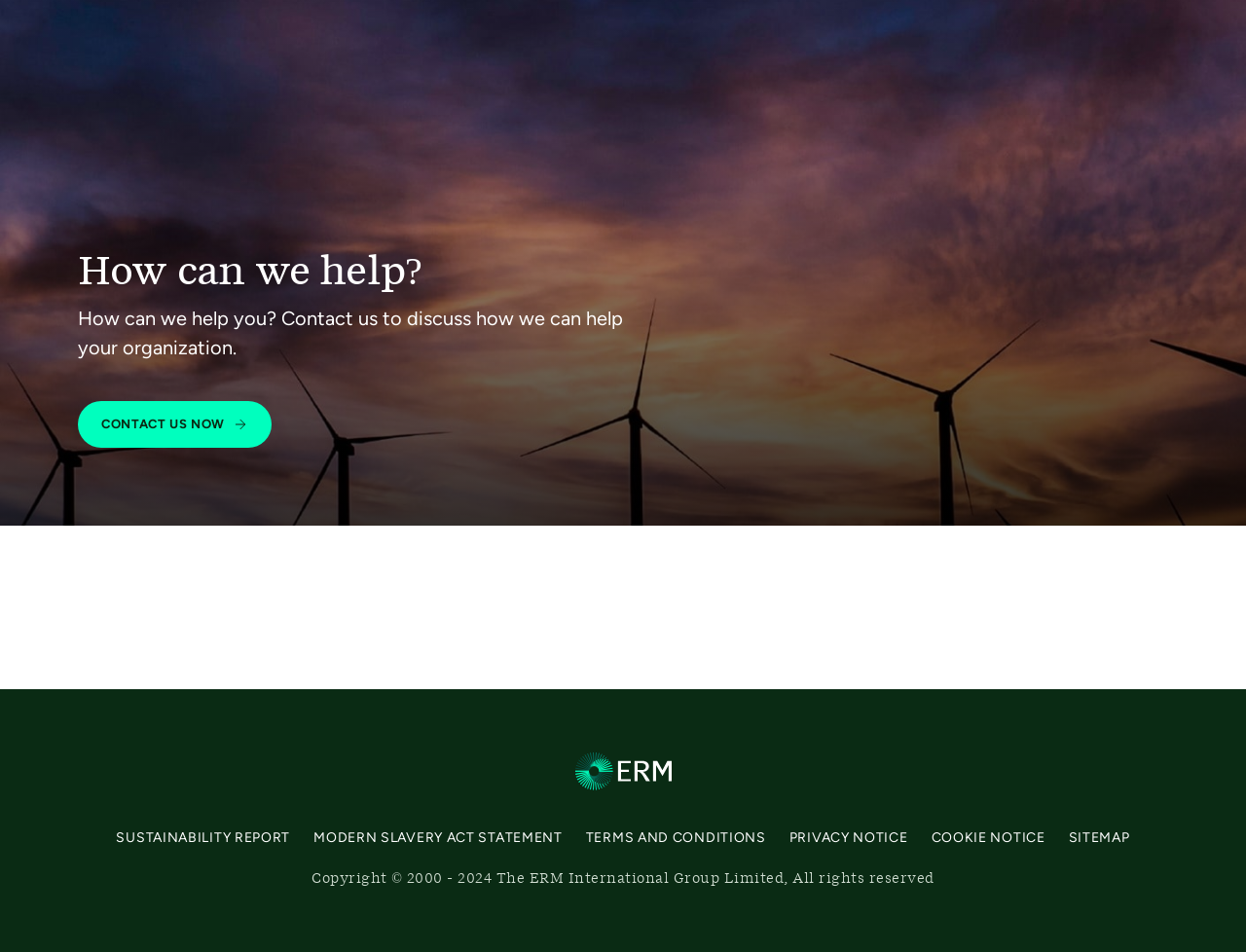What is the copyright information?
Please provide a comprehensive answer based on the visual information in the image.

The copyright information is provided at the bottom of the webpage, stating 'Copyright 2000-2024 The ERM International Group Limited, All rights reserved', indicating that the content of the webpage is owned by ERM International Group Limited and protected by copyright laws.